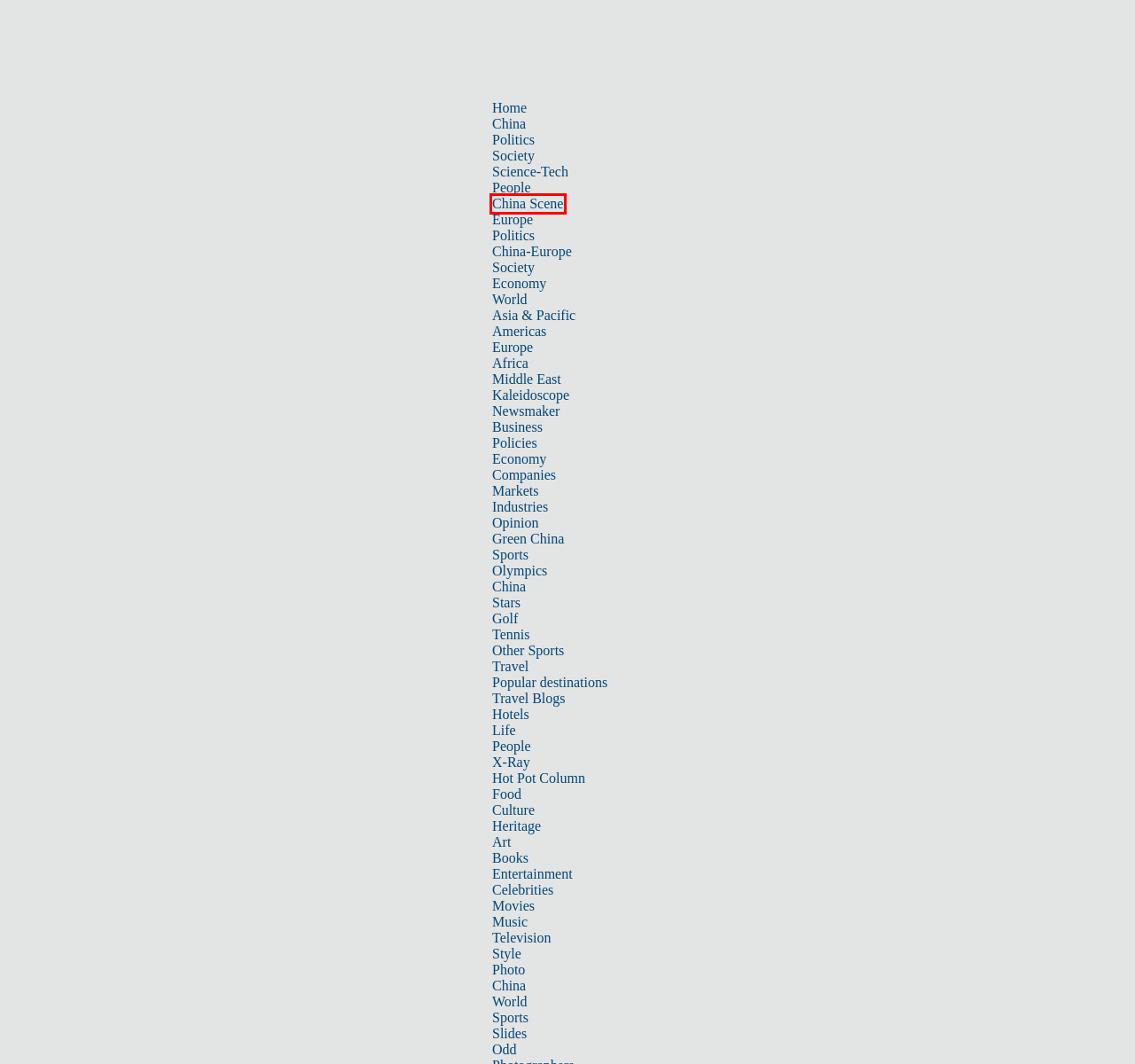You have a screenshot of a webpage with a red rectangle bounding box around a UI element. Choose the best description that matches the new page after clicking the element within the bounding box. The candidate descriptions are:
A. China Scene - EUROPE - Chinadaily.com.cn
B. Style
 - Chinadaily European Edition
C. Politics - EUROPE - Chinadaily.com.cn
D. Green China - EUROPE - Chinadaily.com.cn
E. Industries - EUROPE - Chinadaily.com.cn
F. City Tours - EUROPE - Chinadaily.com.cn
G. Markets - EUROPE - Chinadaily.com.cn
H. Heritage - EUROPE - Chinadaily.com.cn

A